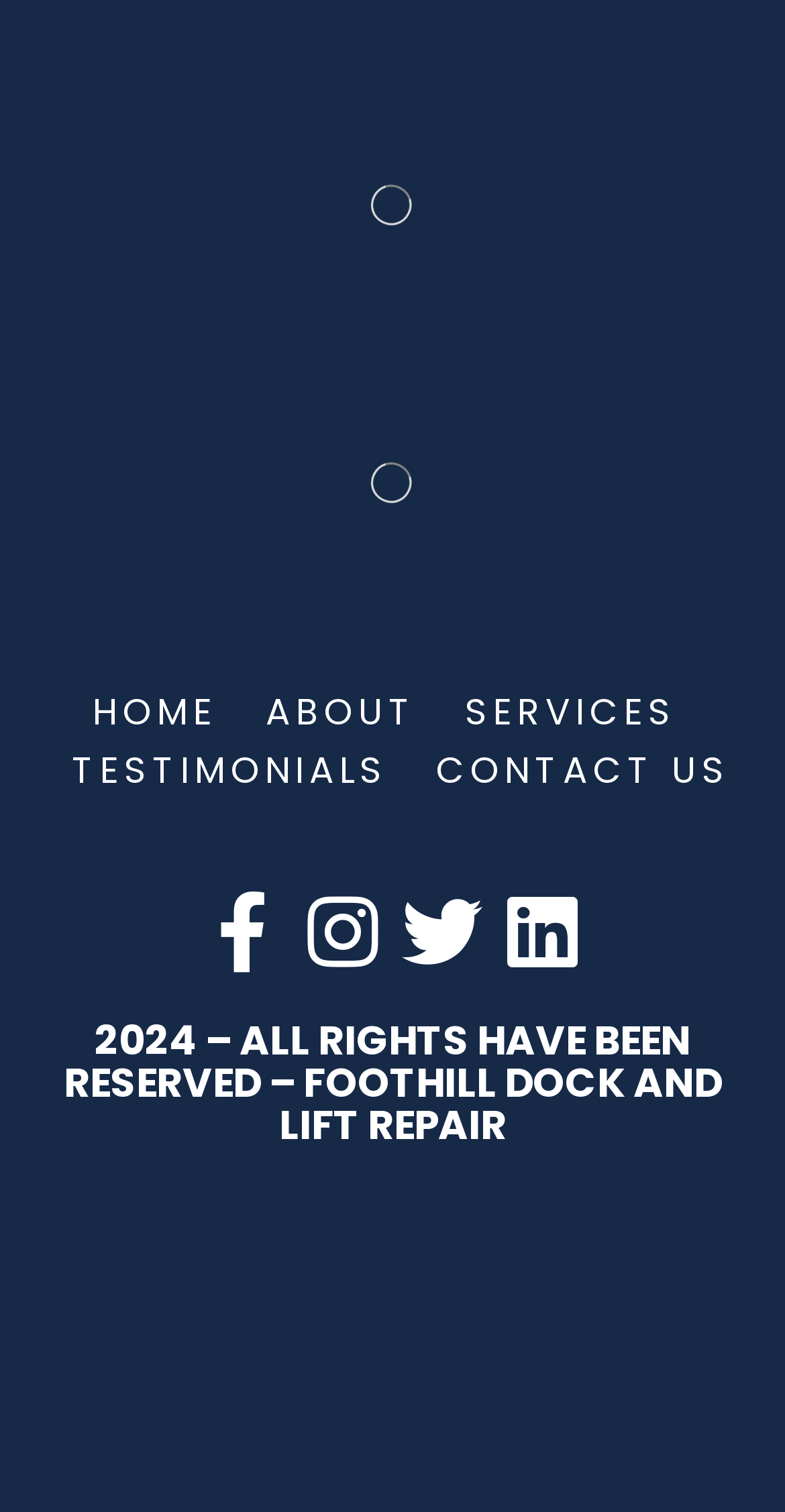Please determine the bounding box coordinates of the area that needs to be clicked to complete this task: 'learn about the company'. The coordinates must be four float numbers between 0 and 1, formatted as [left, top, right, bottom].

[0.338, 0.454, 0.531, 0.487]